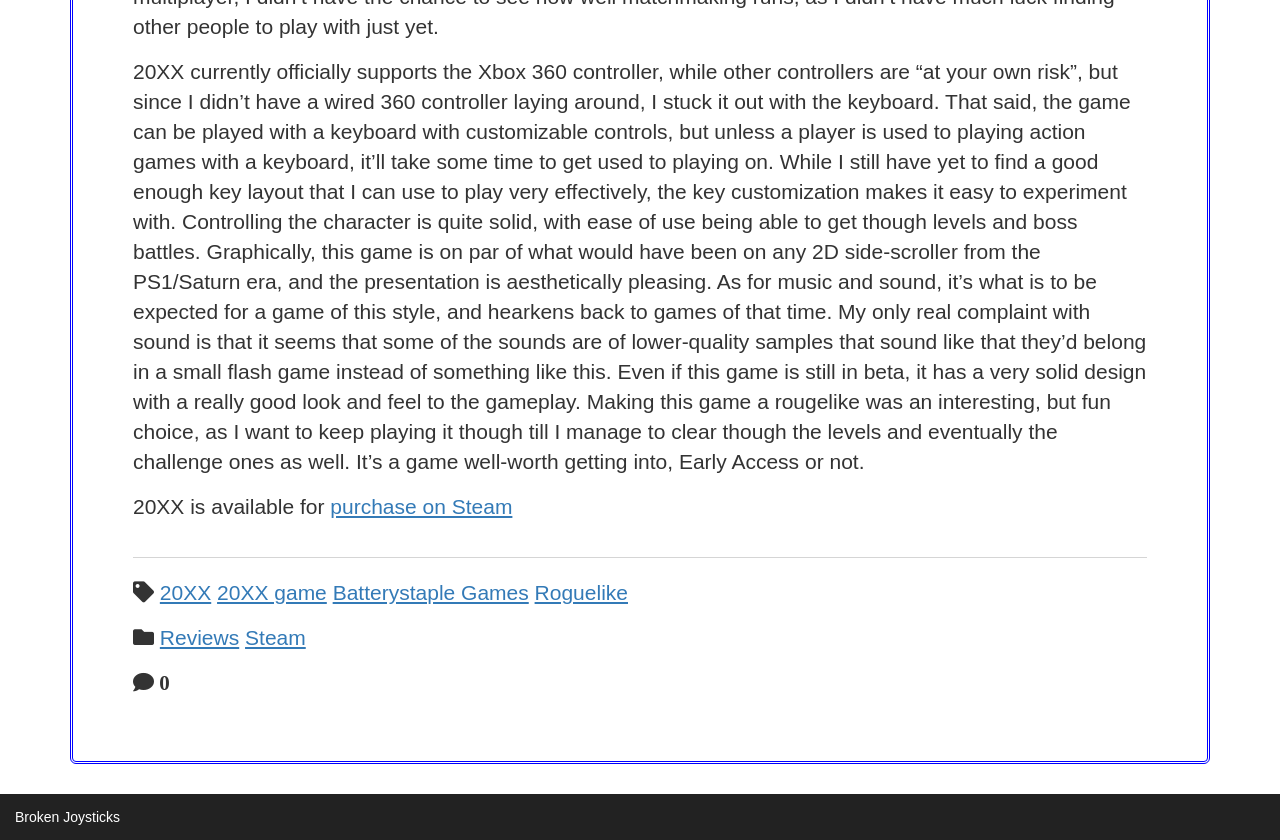Where can the game be purchased?
Examine the screenshot and reply with a single word or phrase.

Steam